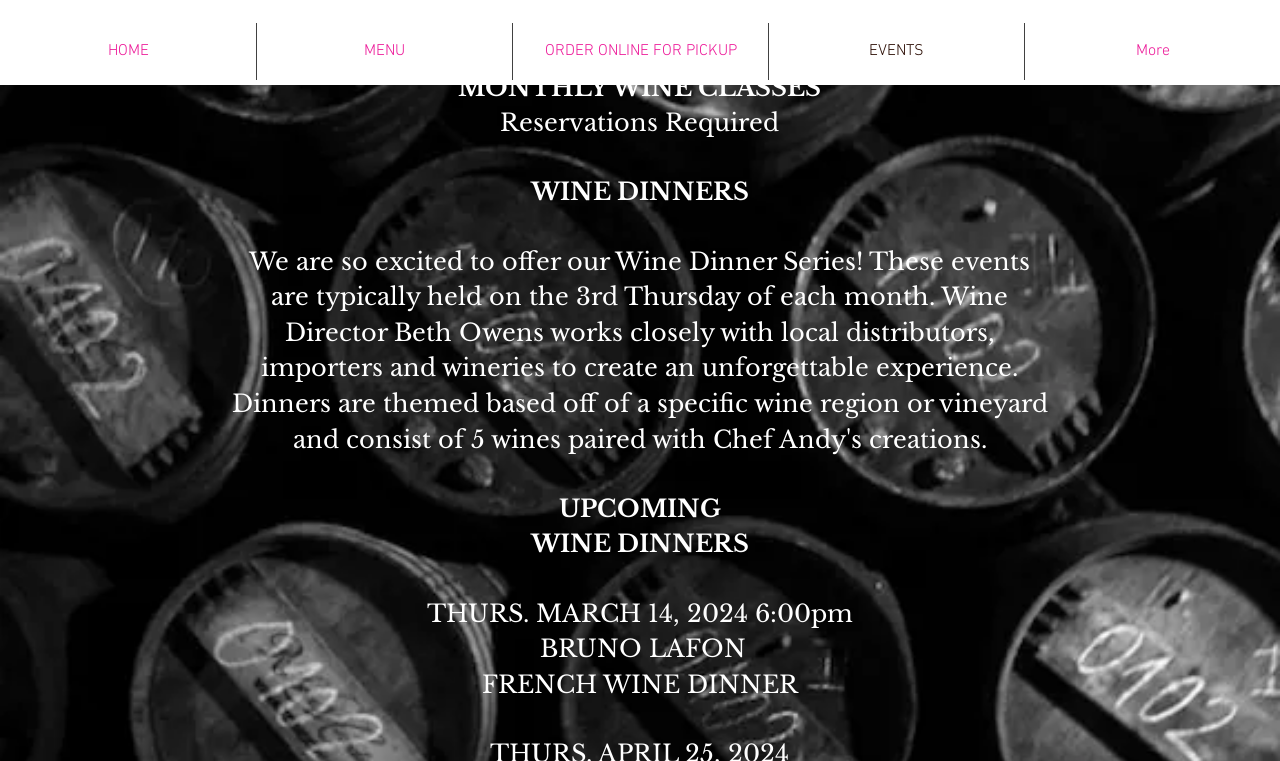What is the theme of the wine dinners?
Using the image as a reference, give an elaborate response to the question.

According to the webpage, the wine dinners are 'themed based off of a specific wine region or vineyard', which suggests that the theme of the wine dinners is related to wine regions or vineyards.